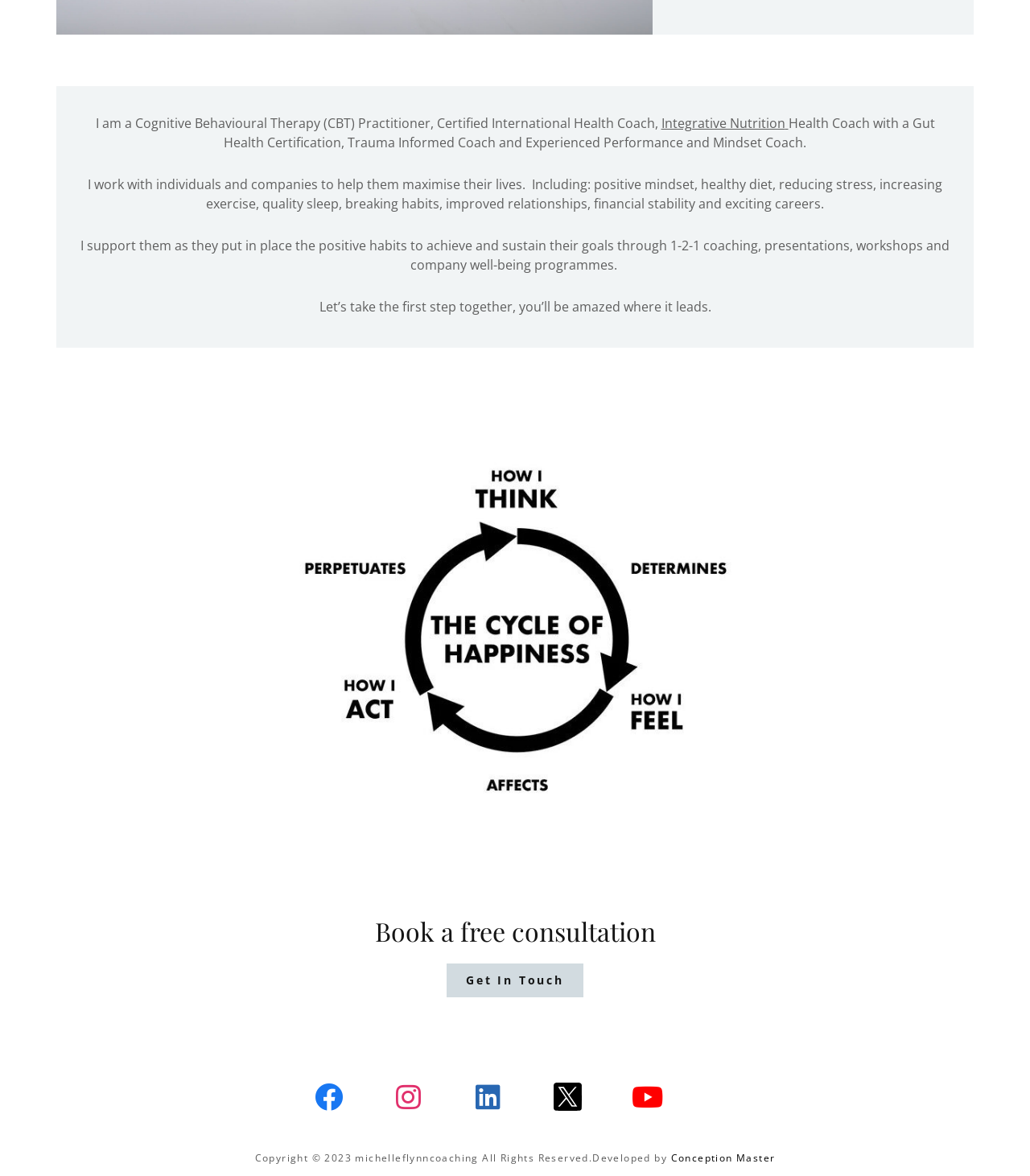What social media platforms is the coach active on?
Analyze the image and provide a thorough answer to the question.

The webpage has links to the coach's social media profiles, including Facebook, Instagram, Linkedin, and Youtube, indicating that the coach is active on these platforms.